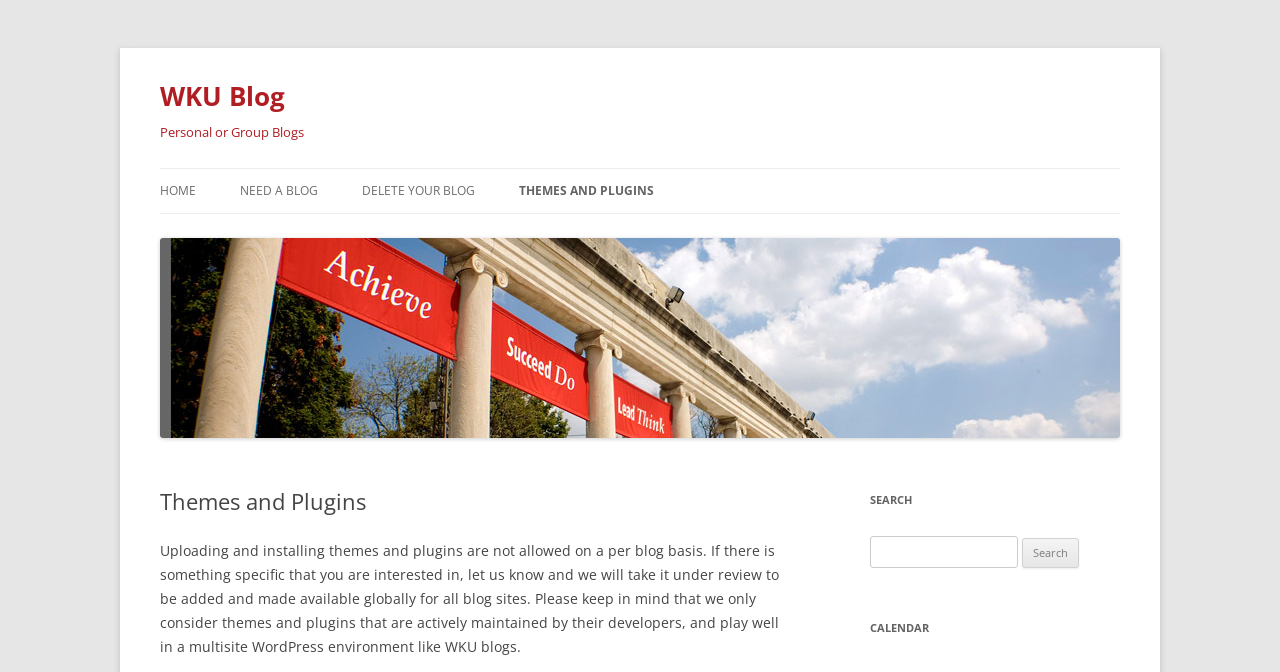What is the purpose of the search function?
Using the picture, provide a one-word or short phrase answer.

Search for blog content